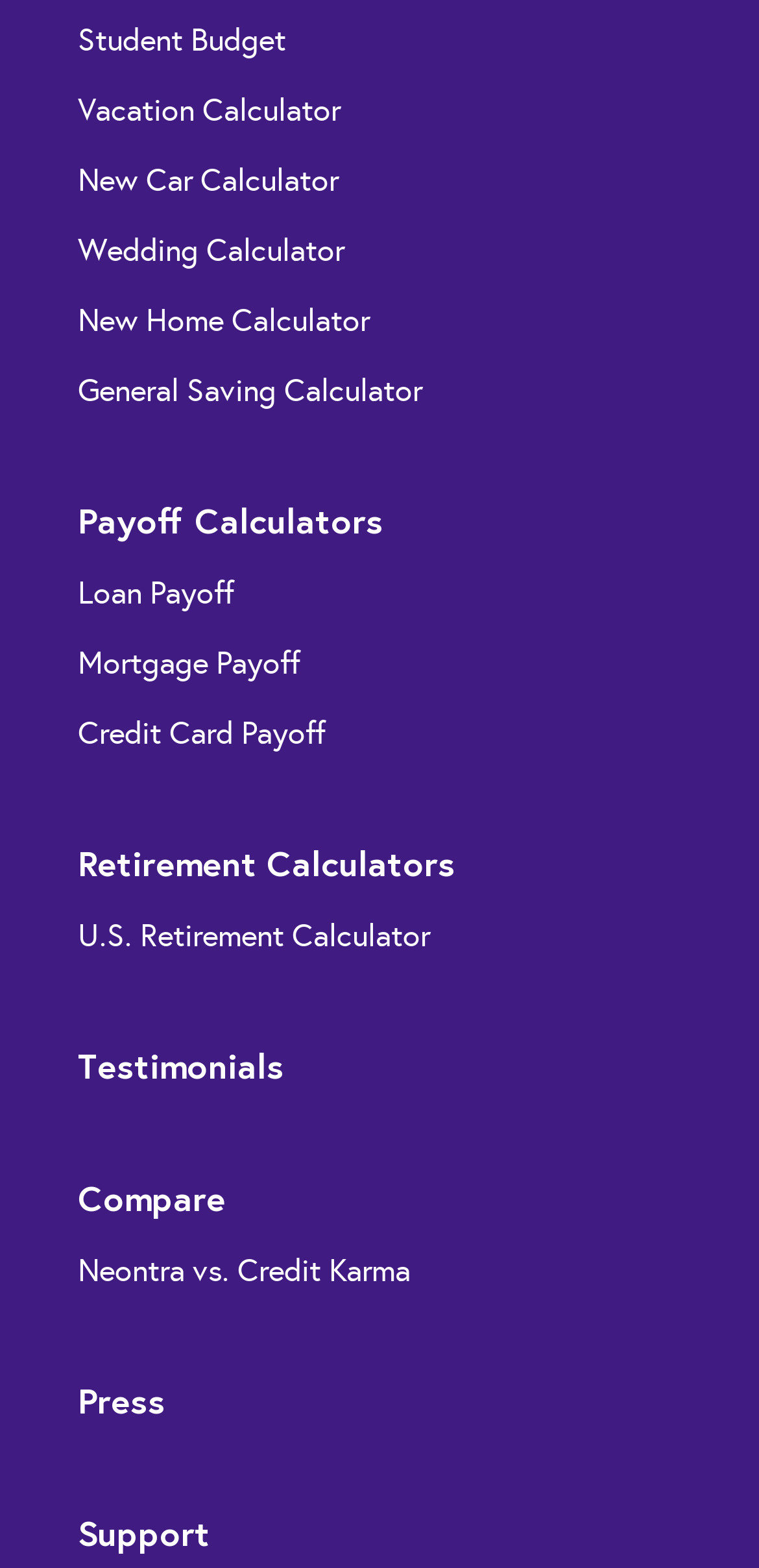Show the bounding box coordinates of the region that should be clicked to follow the instruction: "Get information about Lorry Rental Malaysia."

None